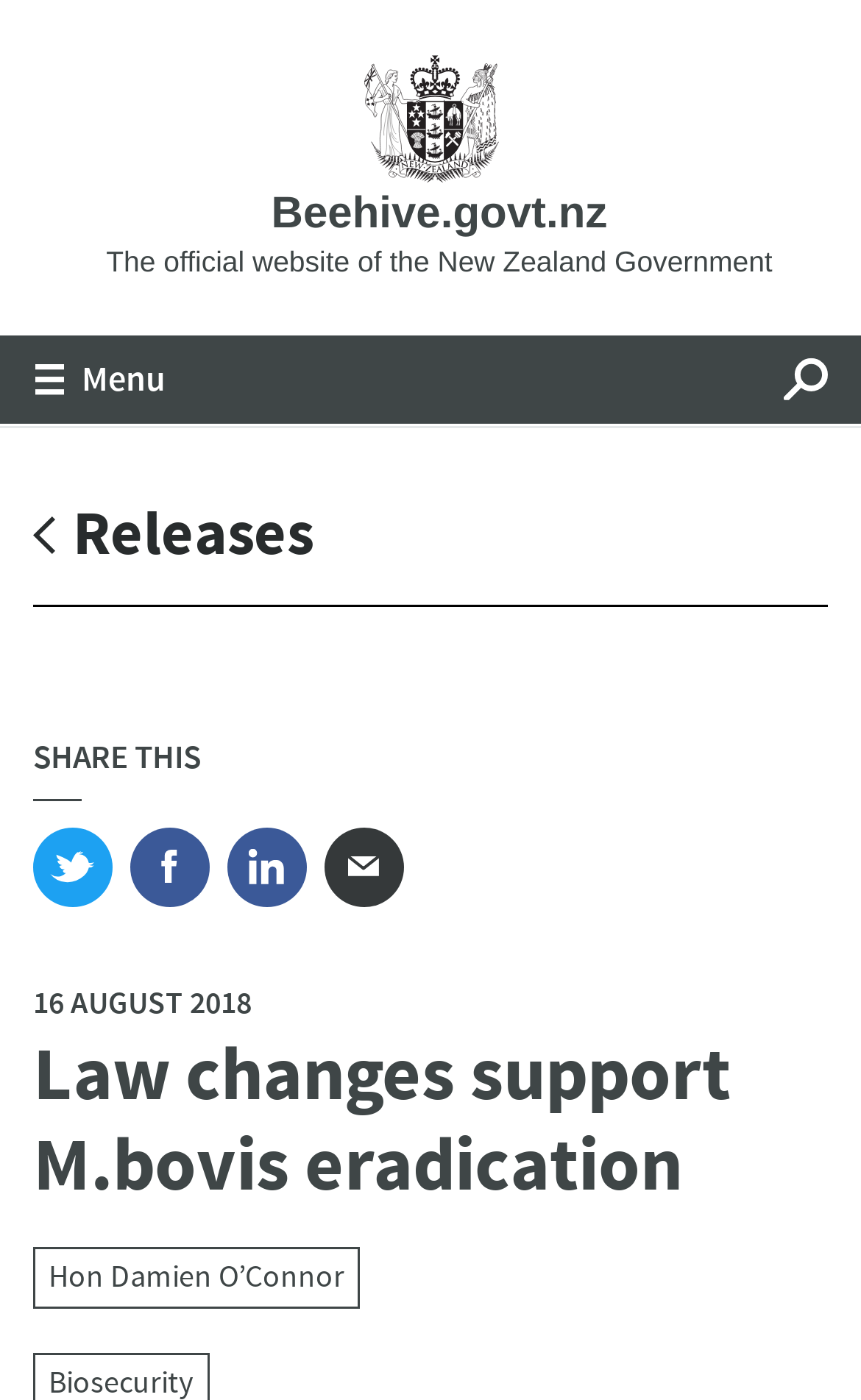Determine the bounding box coordinates of the element that should be clicked to execute the following command: "Visit Why Trust Us?".

None